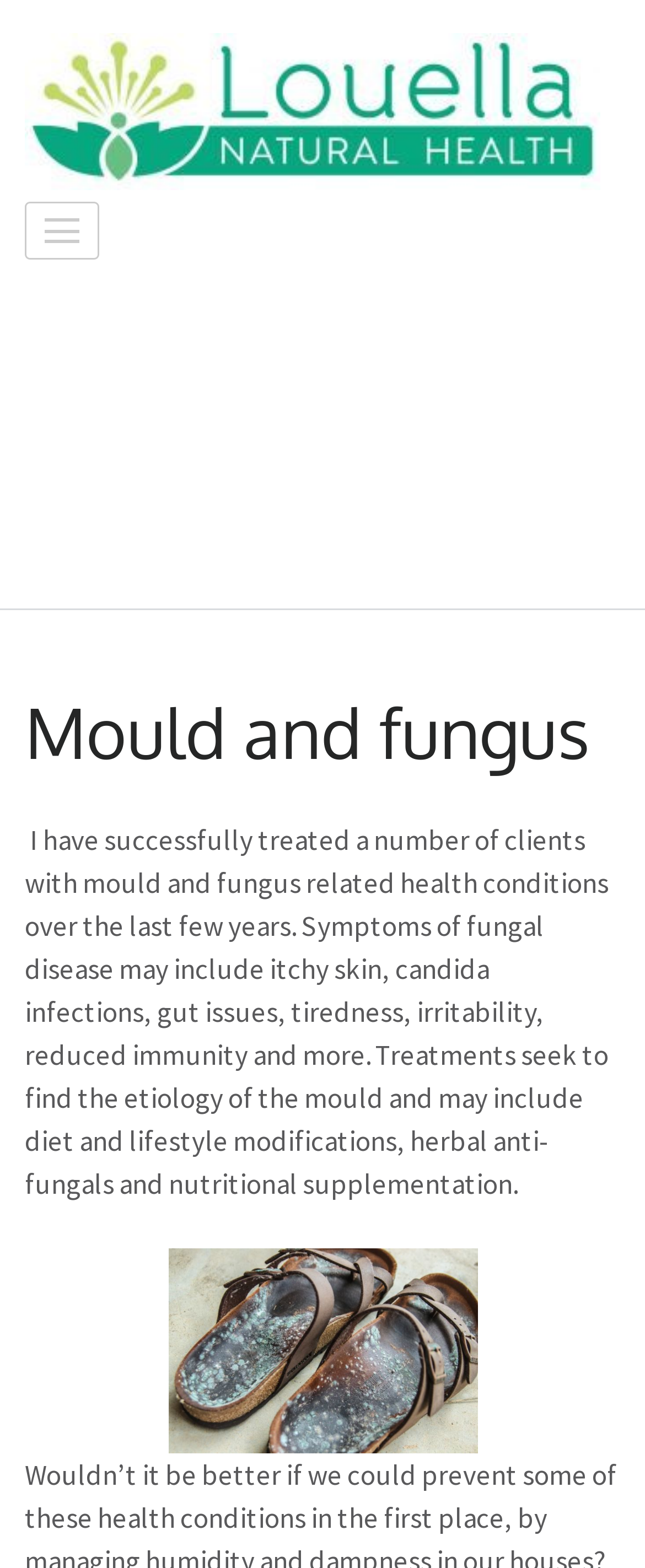Write an extensive caption that covers every aspect of the webpage.

The webpage is about mould and fungus health conditions, specifically highlighting the services of Louella Natural Health. At the top left corner, there is a logo of Louella Natural Health, which is an image linked to the website's homepage. Next to the logo, there is an expandable button.

Below the logo and button, there is a heading that reads "Mould and fungus" in a prominent font size. Following the heading, there is a paragraph of text that describes the symptoms of fungal disease, including itchy skin, candida infections, gut issues, tiredness, irritability, reduced immunity, and more. The text also mentions that treatments aim to find the root cause of the mould and may involve diet and lifestyle modifications, herbal anti-fungals, and nutritional supplementation.

To the right of the text, there is an image, likely an illustration or a graphic related to mould and fungus health conditions. The image takes up a significant portion of the right side of the webpage. Overall, the webpage appears to be a service page for Louella Natural Health, providing information about mould and fungus health conditions and the services offered to treat them.